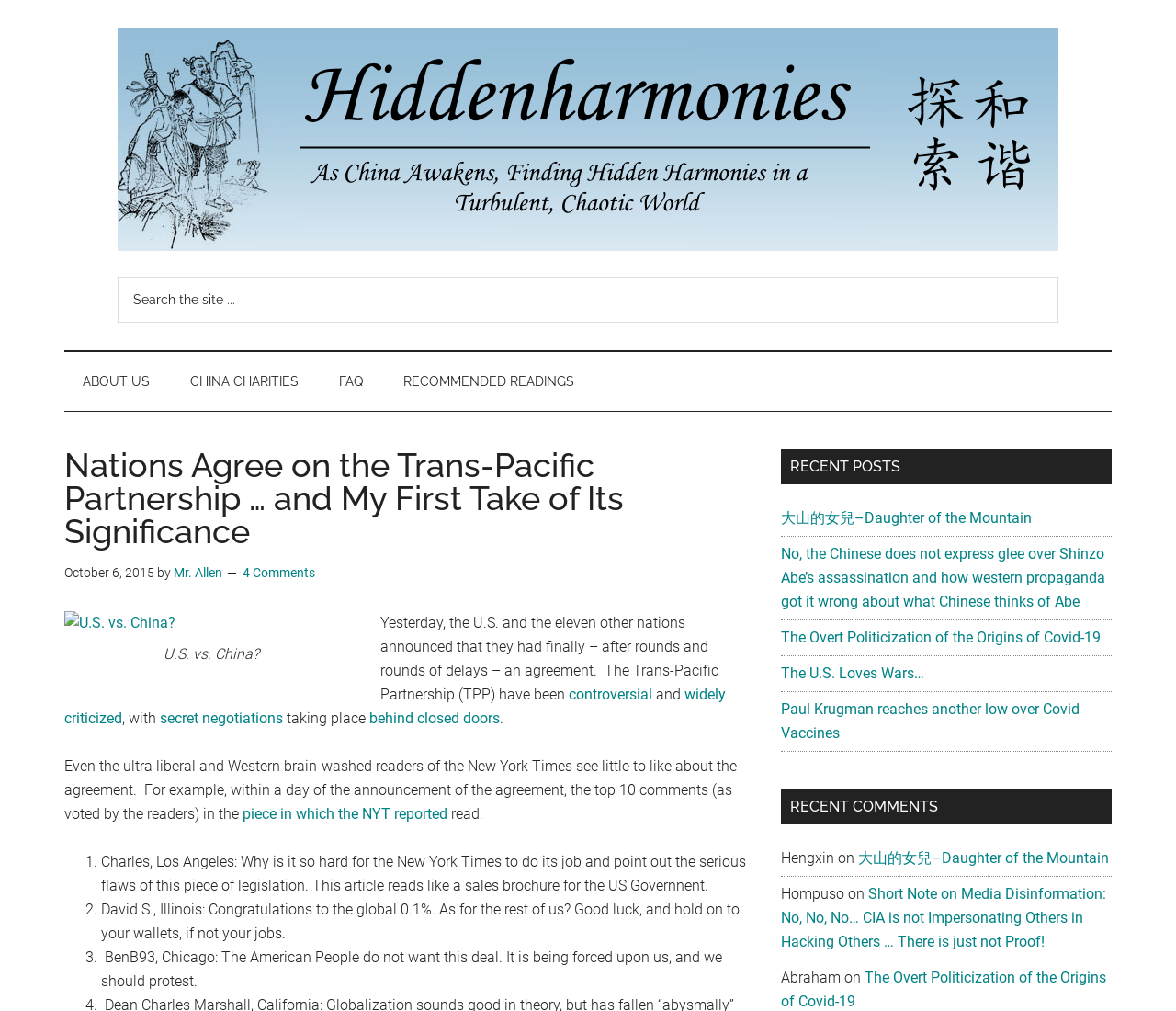Locate the bounding box coordinates of the element's region that should be clicked to carry out the following instruction: "Check the comment by Hengxin". The coordinates need to be four float numbers between 0 and 1, i.e., [left, top, right, bottom].

[0.664, 0.84, 0.709, 0.858]